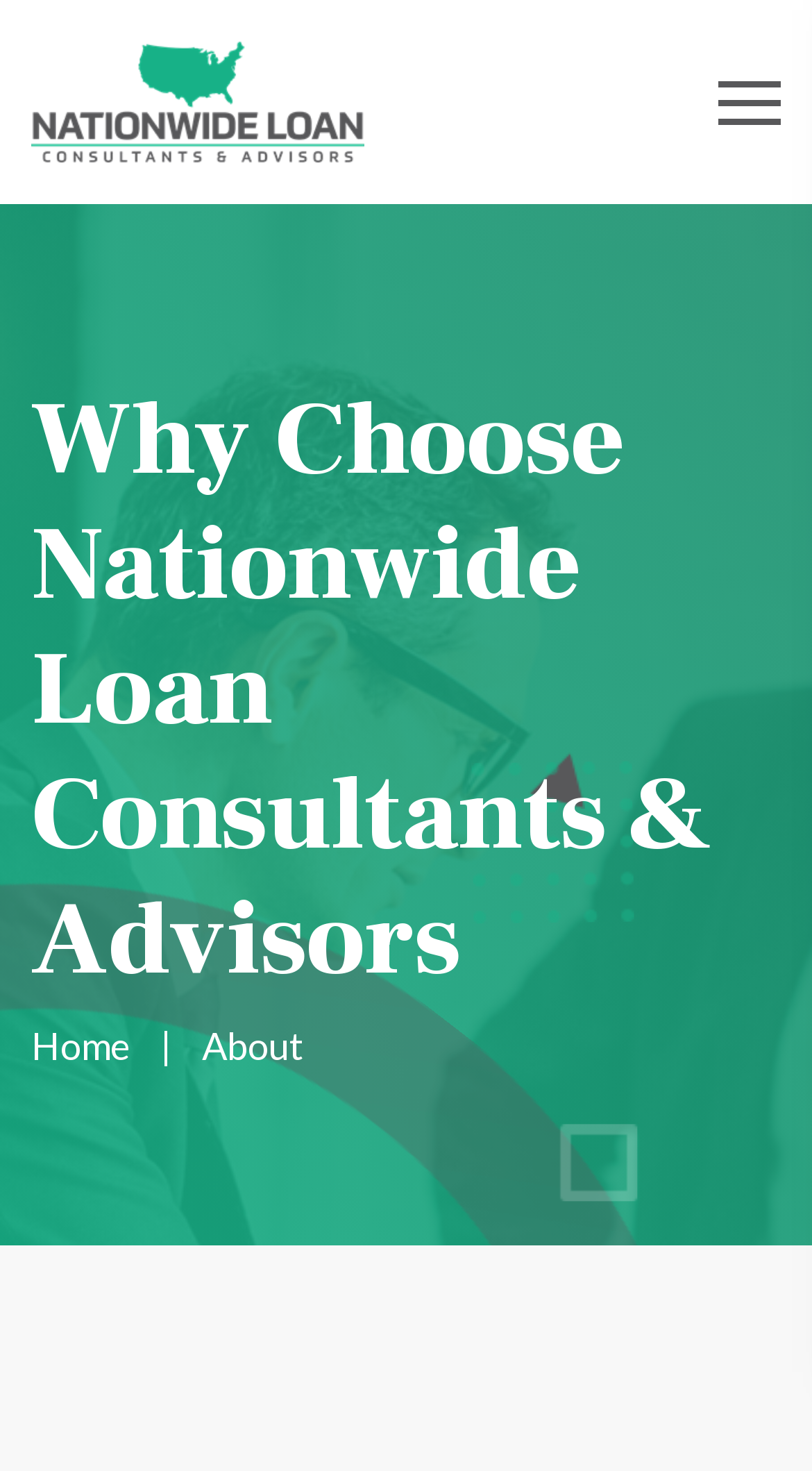Determine the bounding box for the UI element described here: "alt="logo"".

[0.038, 0.052, 0.449, 0.079]